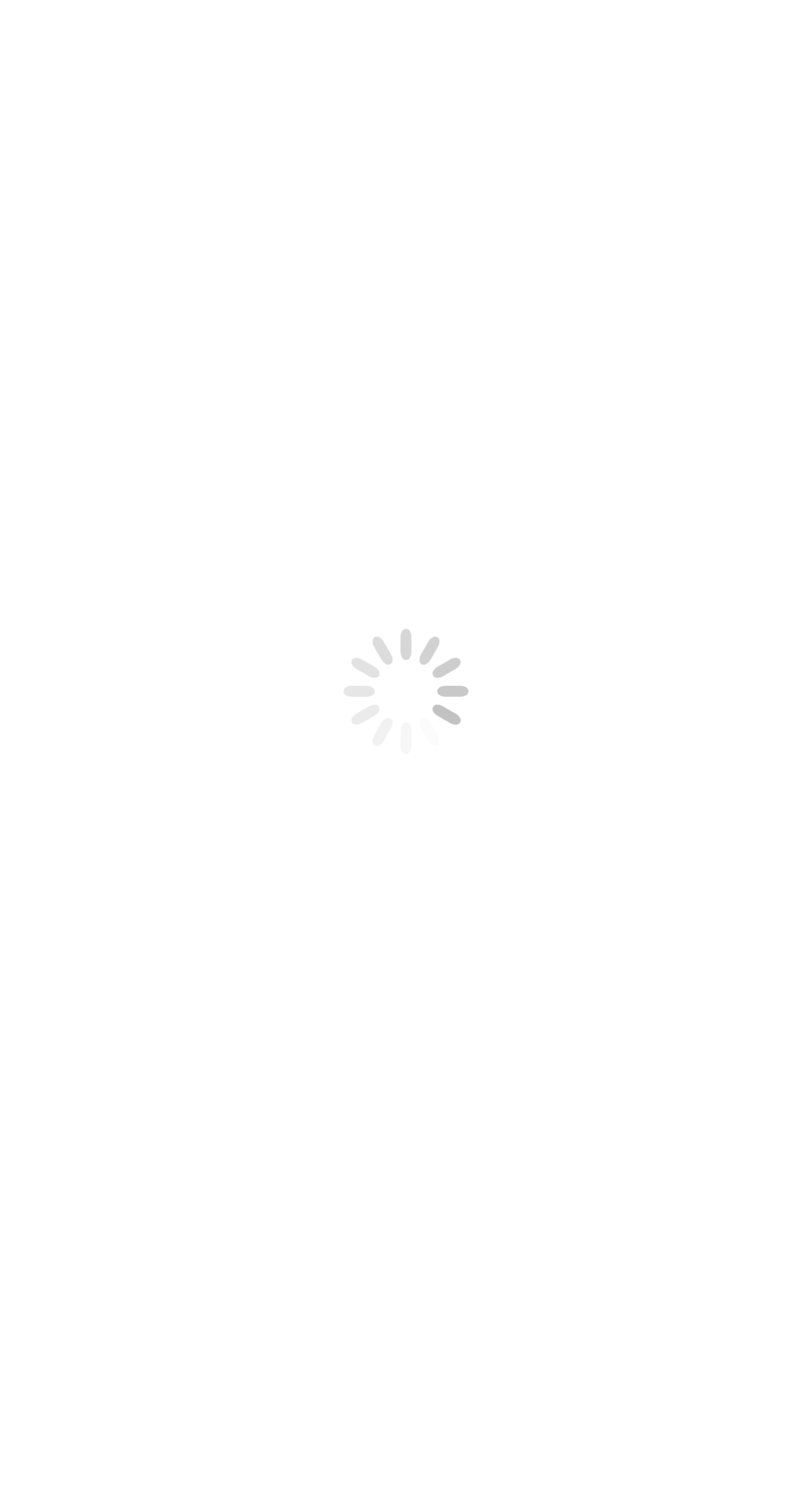What is the name of the salad recipe?
Please use the image to provide a one-word or short phrase answer.

Melon Prosciutto Salad